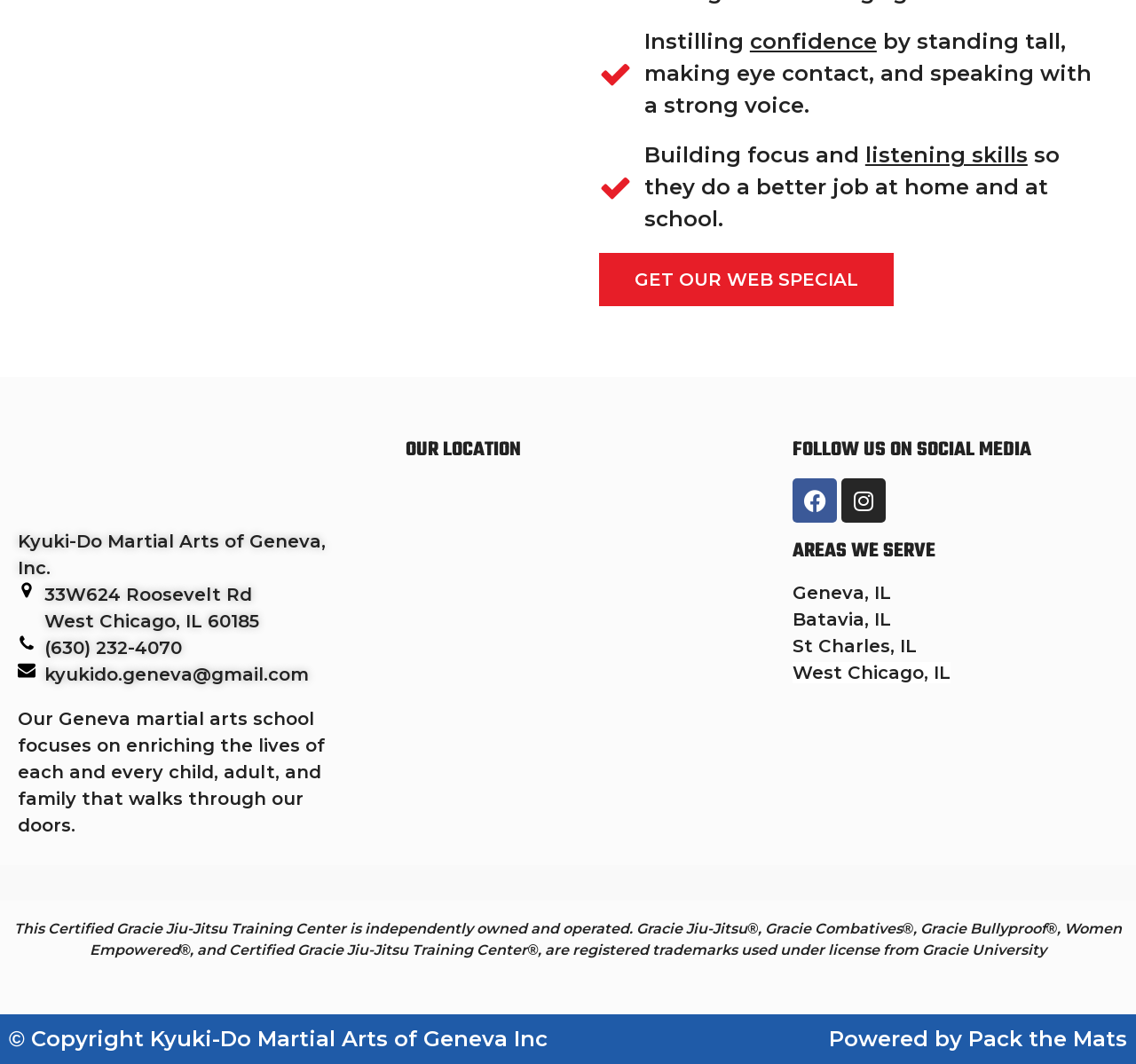Provide a single word or phrase to answer the given question: 
What is the address of the martial arts school?

33W624 Roosevelt Rd West Chicago, IL 60185